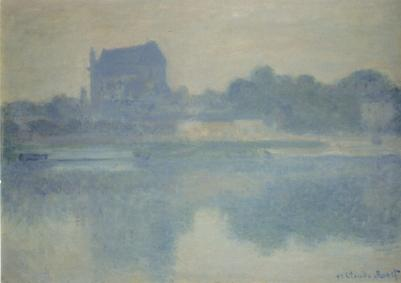Detail the scene depicted in the image with as much precision as possible.

The image features Claude Monet's painting titled "Vernon Church in the Fog," created in 1894. This artwork captures the church of Vernon shrouded in a soft, ethereal fog, evoking a serene and mysterious atmosphere. The brushstrokes are delicate, blending colors to create a harmonious, almost dreamlike quality. The muted palette of blues and grays enhances the tranquility of the scene, while the reflections in the water add a sense of depth. This painting illustrates Monet's exploration of light and atmosphere, showcasing how landscapes can transform under varying conditions. It invites viewers to contemplate the beauty of nature and the ephemeral nature of life, contrasting it to an earlier depiction of the church by the artist in 1883.